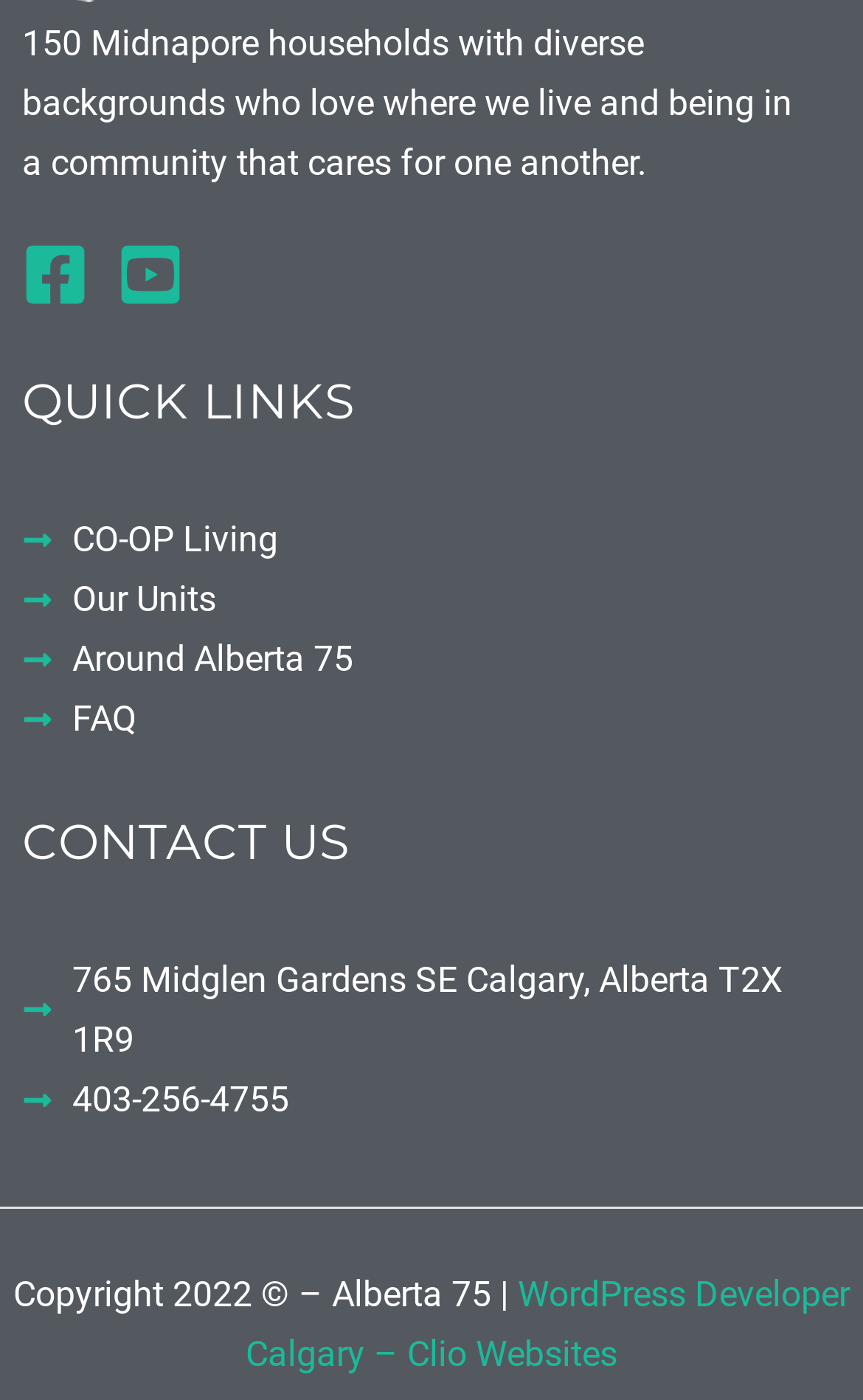What is the phone number of the contact?
Analyze the screenshot and provide a detailed answer to the question.

I looked for the contact information section and found the phone number '403-256-4755' which is a link.